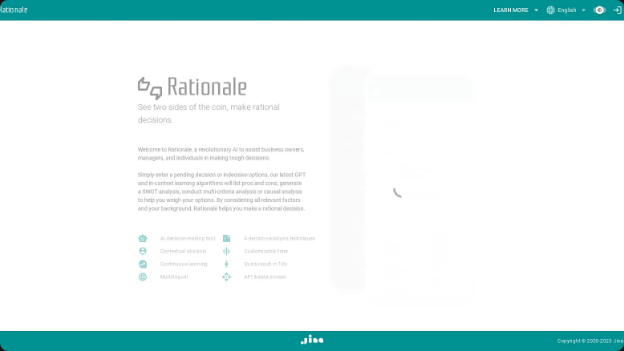What is the purpose of Rationale?
From the details in the image, answer the question comprehensively.

The left side of the image presents an overview of the platform, highlighting its purpose of assisting users in evaluating various options. This purpose is central to Rationale's design and functionality.